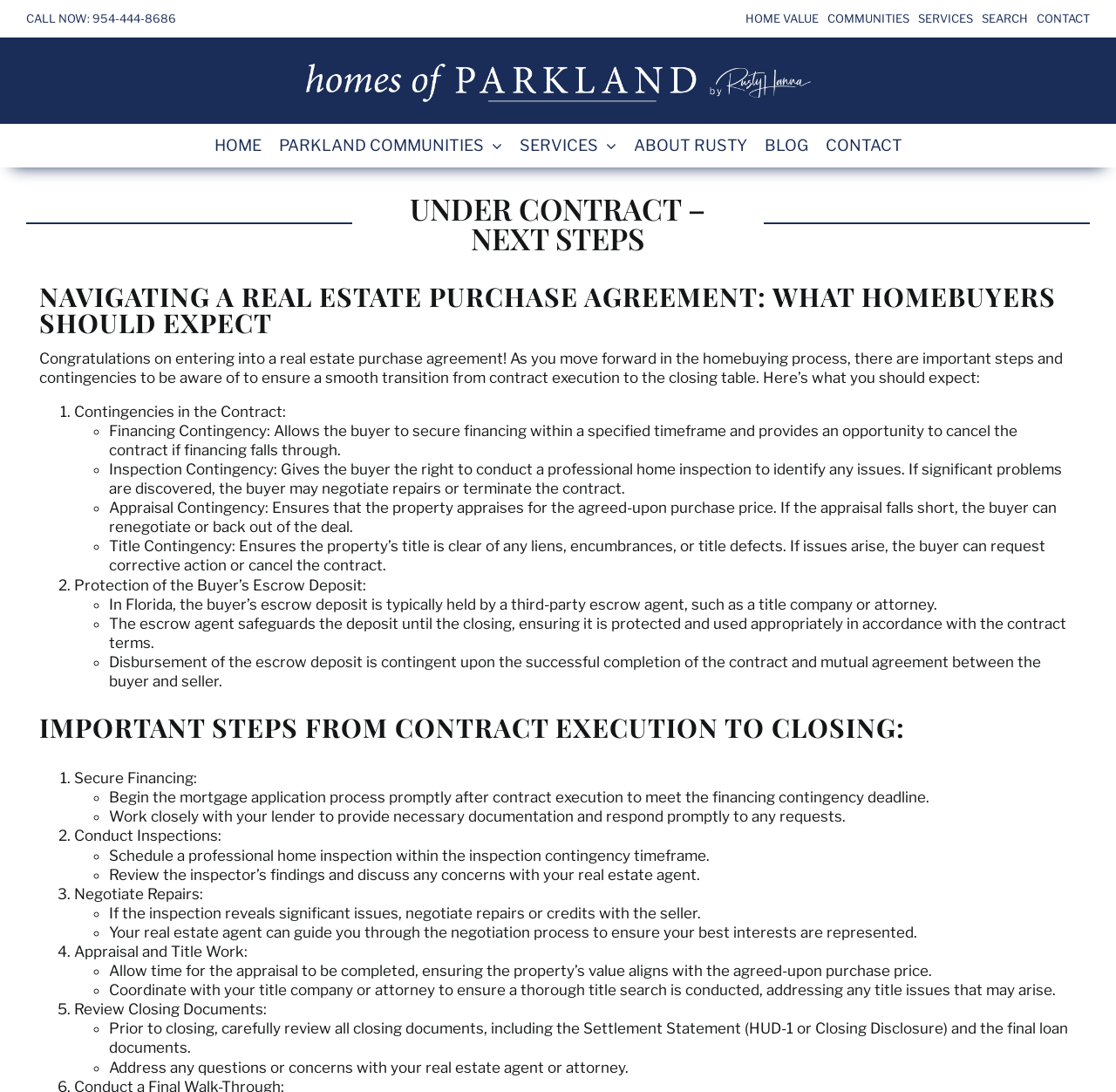What is the phone number to call?
Look at the image and provide a short answer using one word or a phrase.

954-444-8686